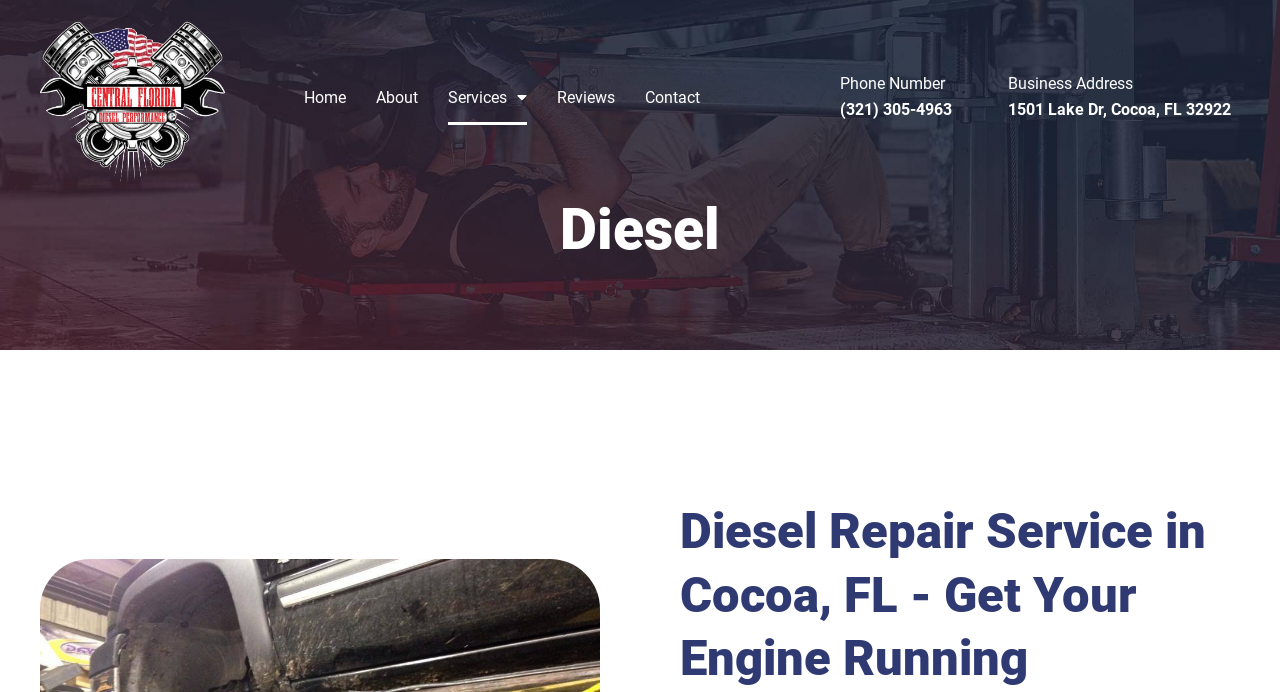From the webpage screenshot, predict the bounding box coordinates (top-left x, top-left y, bottom-right x, bottom-right y) for the UI element described here: Phone Number (321) 305-4963

[0.656, 0.102, 0.834, 0.179]